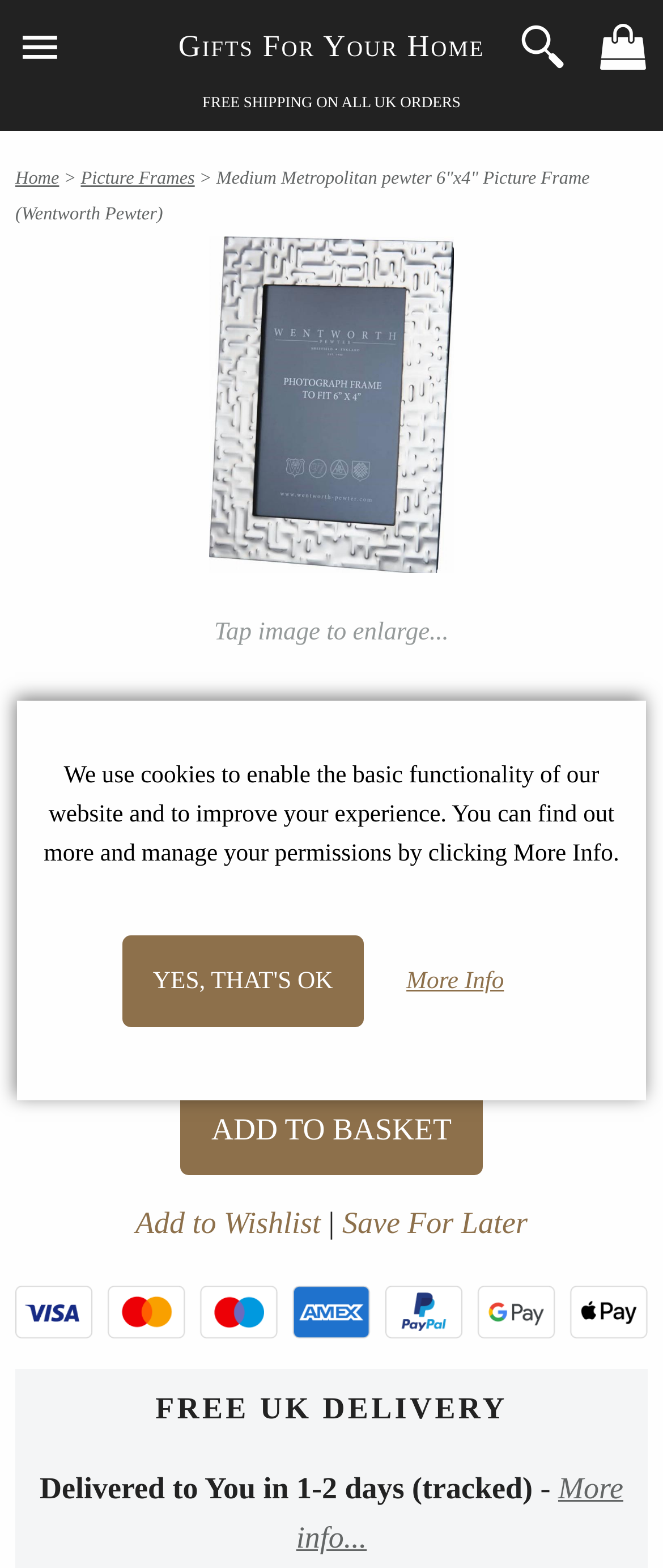What is the price of the picture frame?
Using the details shown in the screenshot, provide a comprehensive answer to the question.

I found the price of the picture frame by looking at the static text element that contains the price information, which is '£44.95'.